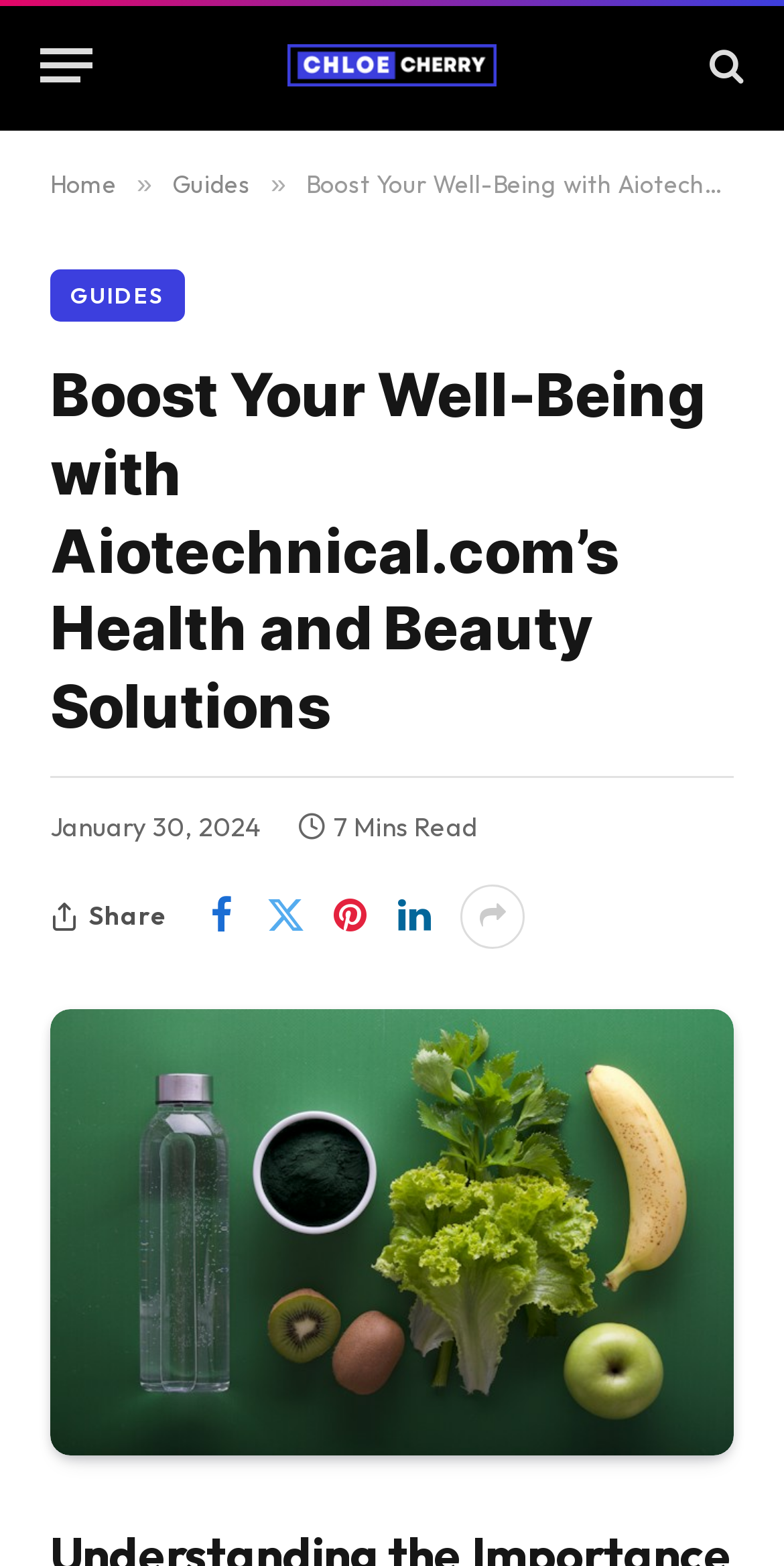Indicate the bounding box coordinates of the element that needs to be clicked to satisfy the following instruction: "Share the article". The coordinates should be four float numbers between 0 and 1, i.e., [left, top, right, bottom].

[0.113, 0.574, 0.213, 0.594]